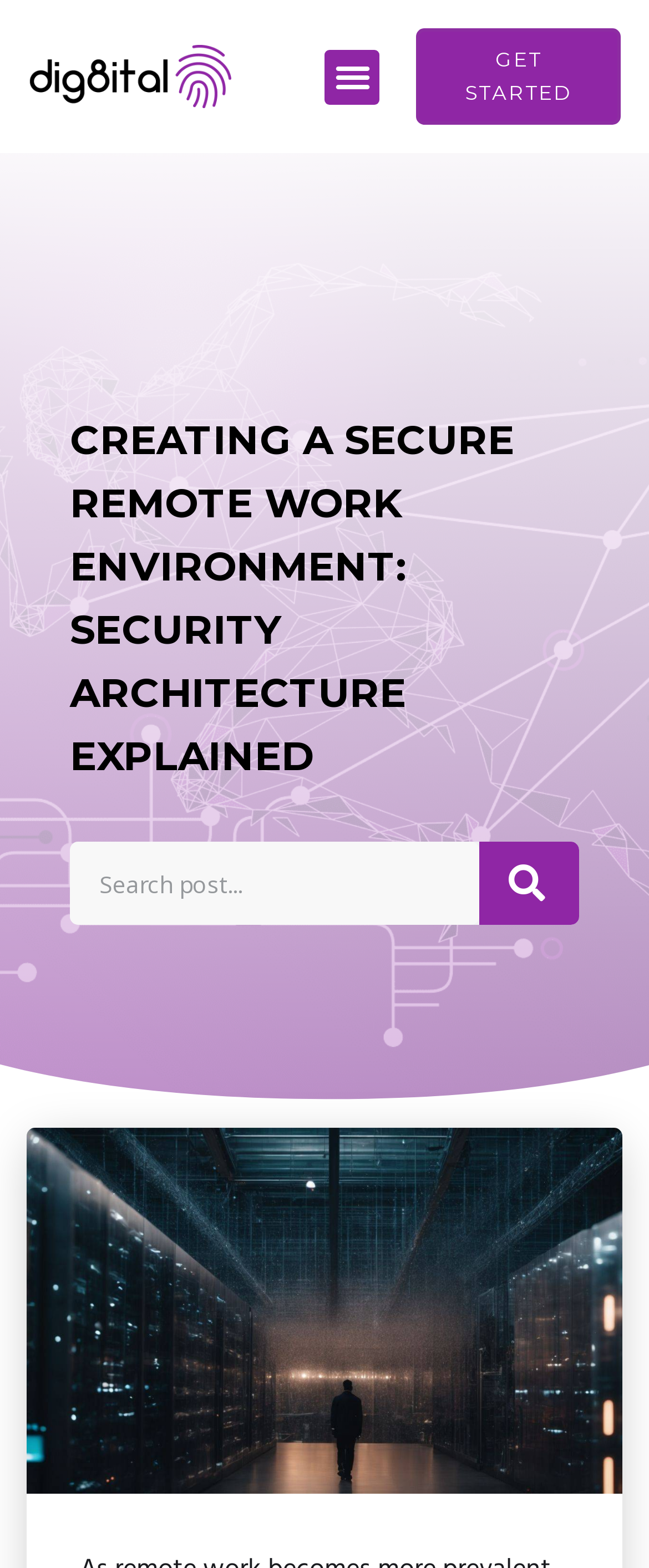Identify the text that serves as the heading for the webpage and generate it.

CREATING A SECURE REMOTE WORK ENVIRONMENT: SECURITY ARCHITECTURE EXPLAINED